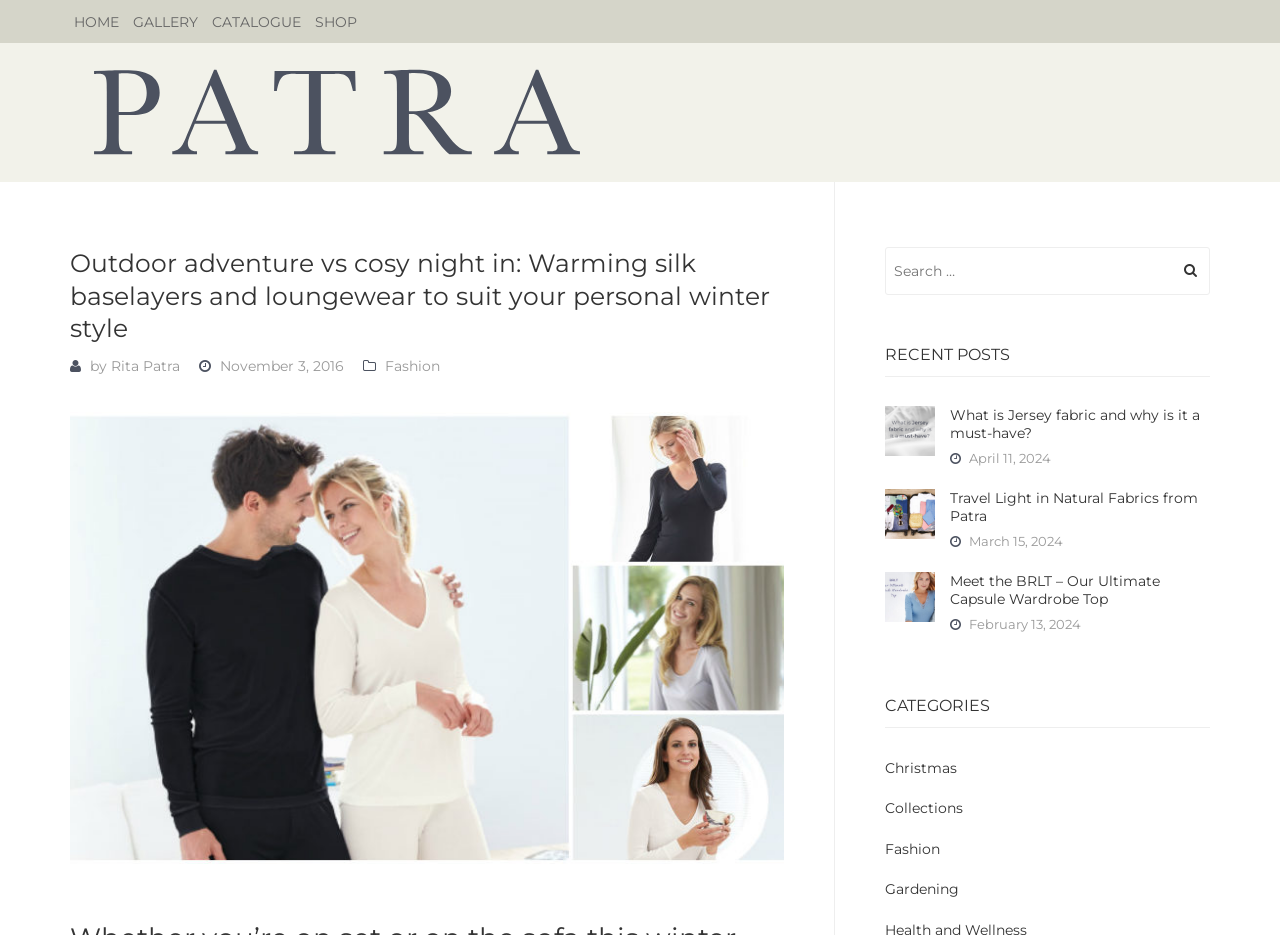Provide the bounding box coordinates of the section that needs to be clicked to accomplish the following instruction: "Click on the 'HOME' link."

[0.058, 0.0, 0.104, 0.046]